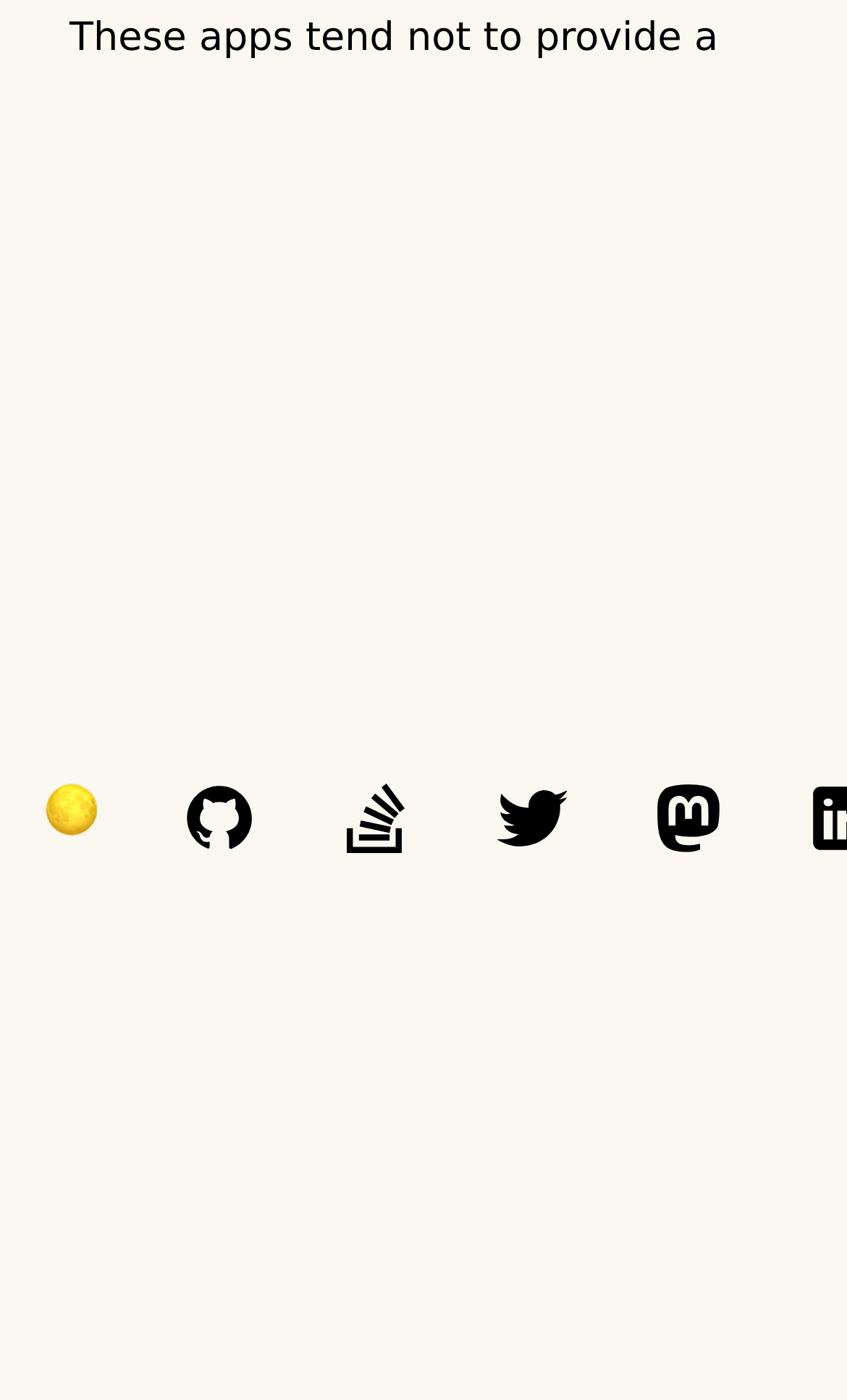What is the topic discussed on the webpage?
Using the details from the image, give an elaborate explanation to answer the question.

I analyzed the content on the webpage and found that the topic discussed is related to Android app development, specifically about launch activity and its implications.